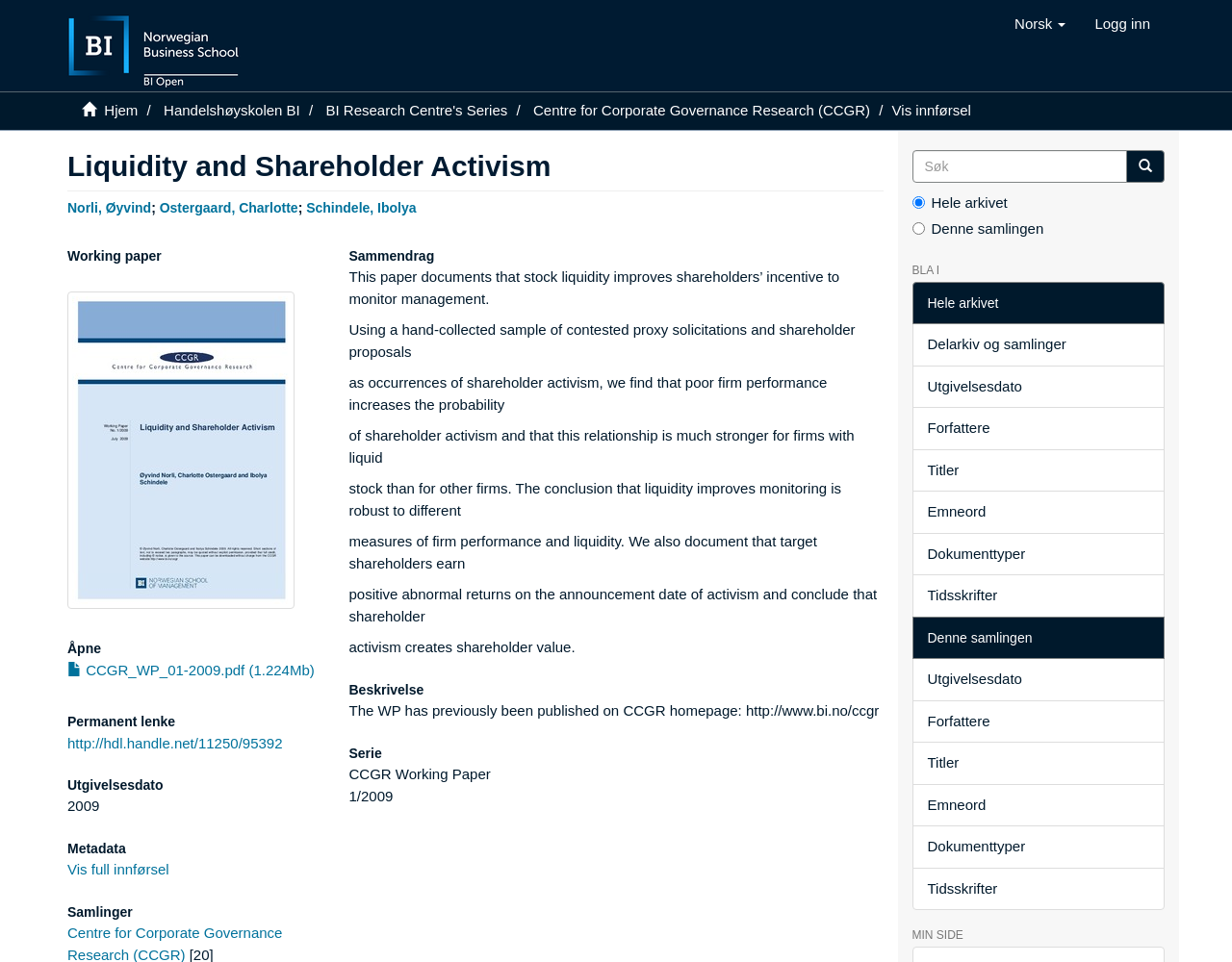Locate the bounding box coordinates of the element to click to perform the following action: 'View the 'CCGR_WP_01-2009.pdf' document'. The coordinates should be given as four float values between 0 and 1, in the form of [left, top, right, bottom].

[0.055, 0.688, 0.255, 0.705]